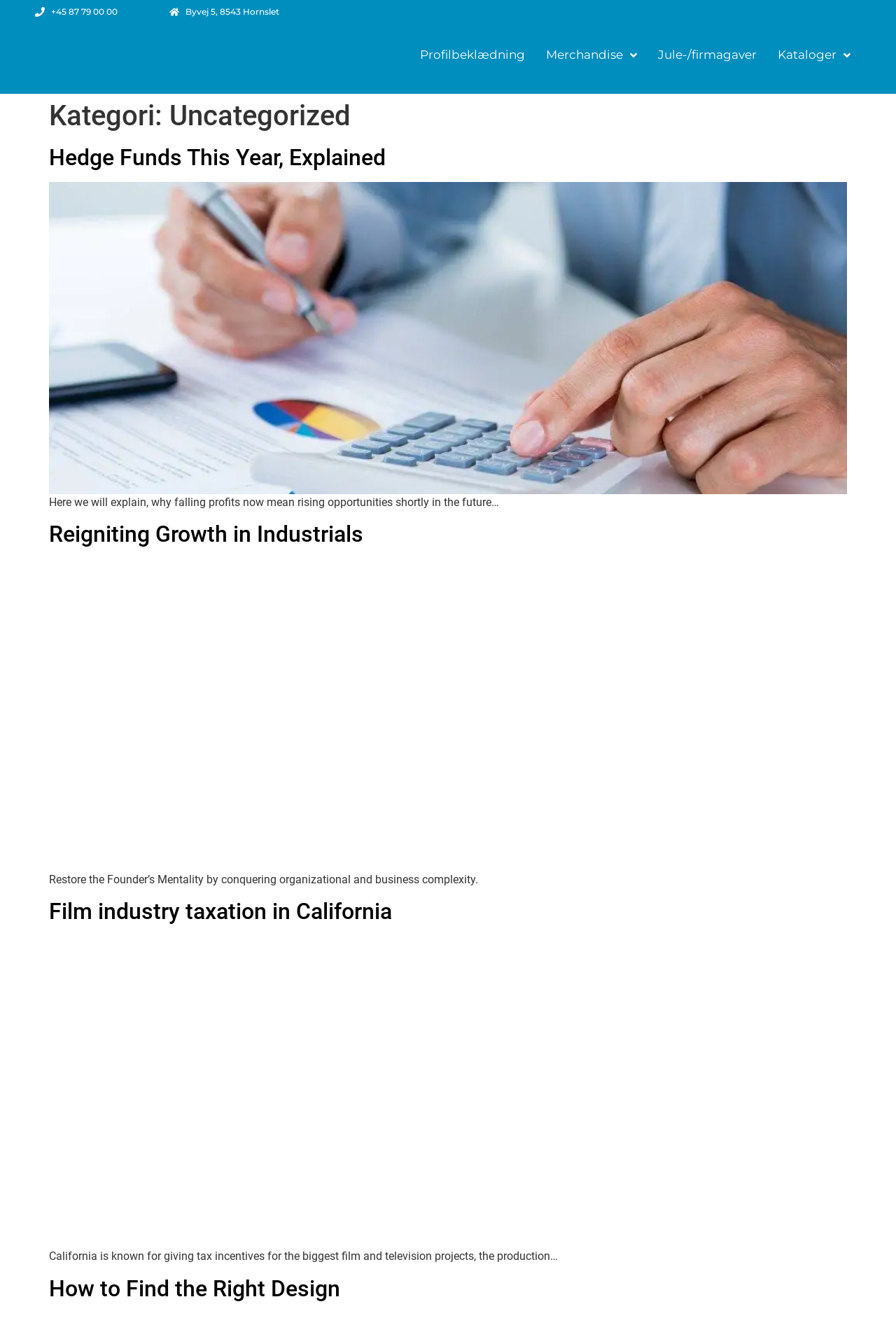What is the phone number on the webpage?
Answer the question in a detailed and comprehensive manner.

The phone number can be found on the top left side of the webpage, which is '+45 87 79 00 00'.